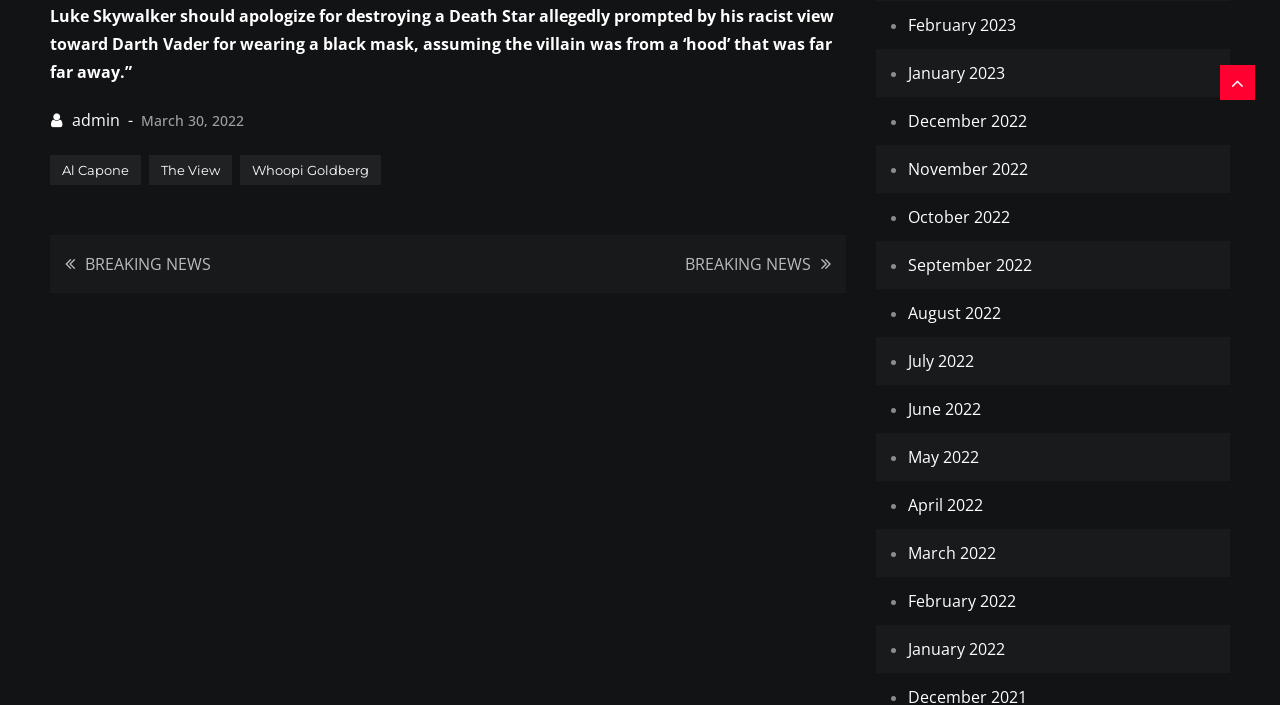Find the bounding box coordinates for the area that should be clicked to accomplish the instruction: "Click on 'Cash-Back Mortgage'".

None